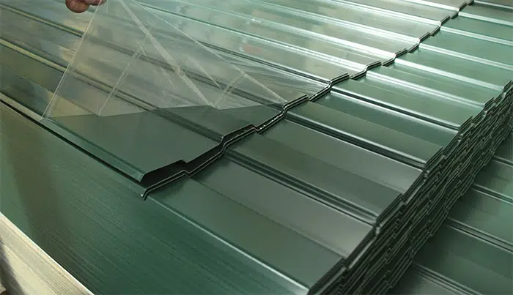What is the purpose of the protective film?
Answer the question in a detailed and comprehensive manner.

The protective film is designed to absorb scratches and prevent contaminants from adhering to the metal surface, maintaining its pristine condition until the final stages of manufacturing or delivery, as shown in the image.